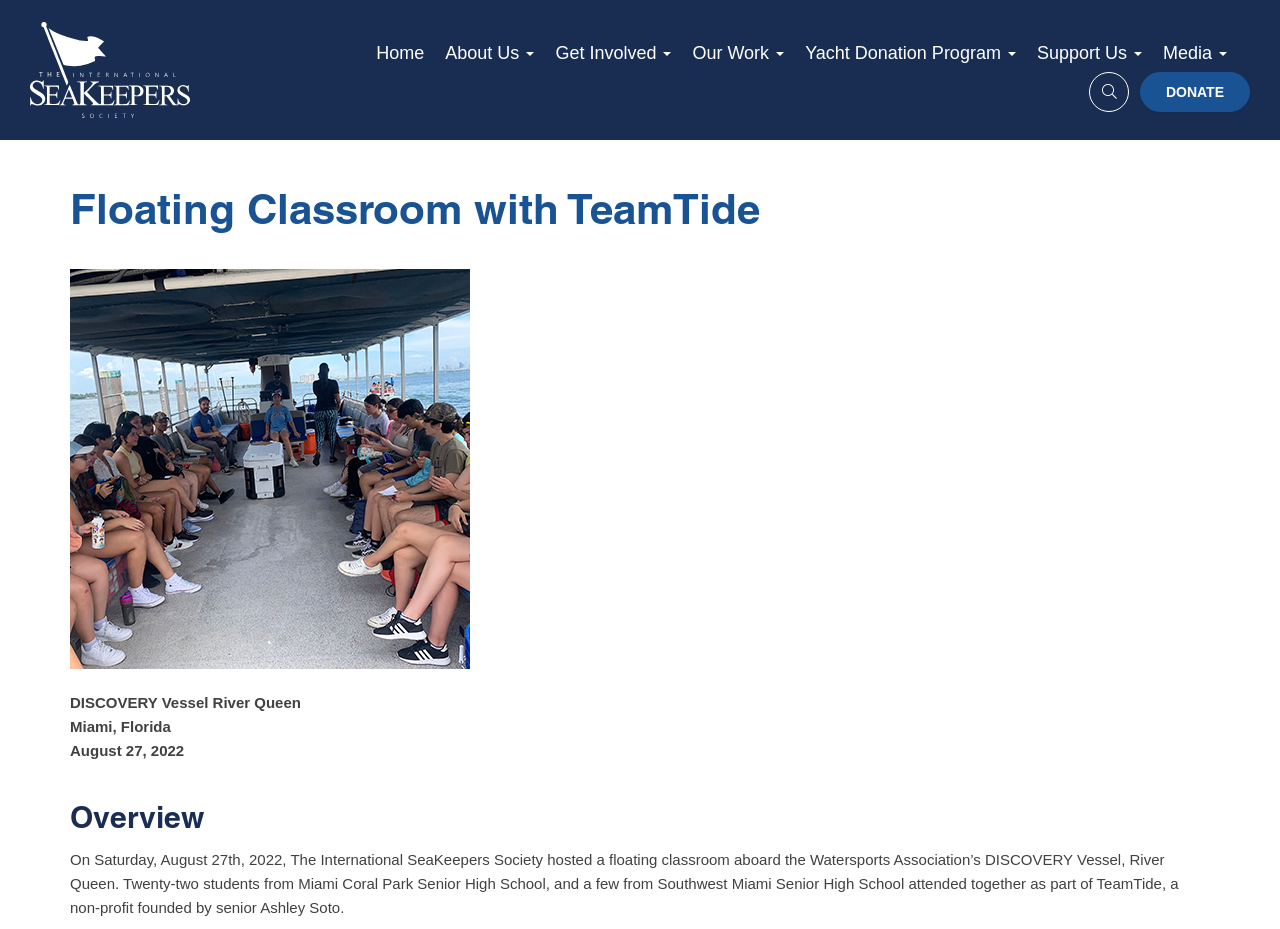Could you highlight the region that needs to be clicked to execute the instruction: "Read the news 'Zimbabwe: Govt sets aside $139m for infrastructure...'"?

None